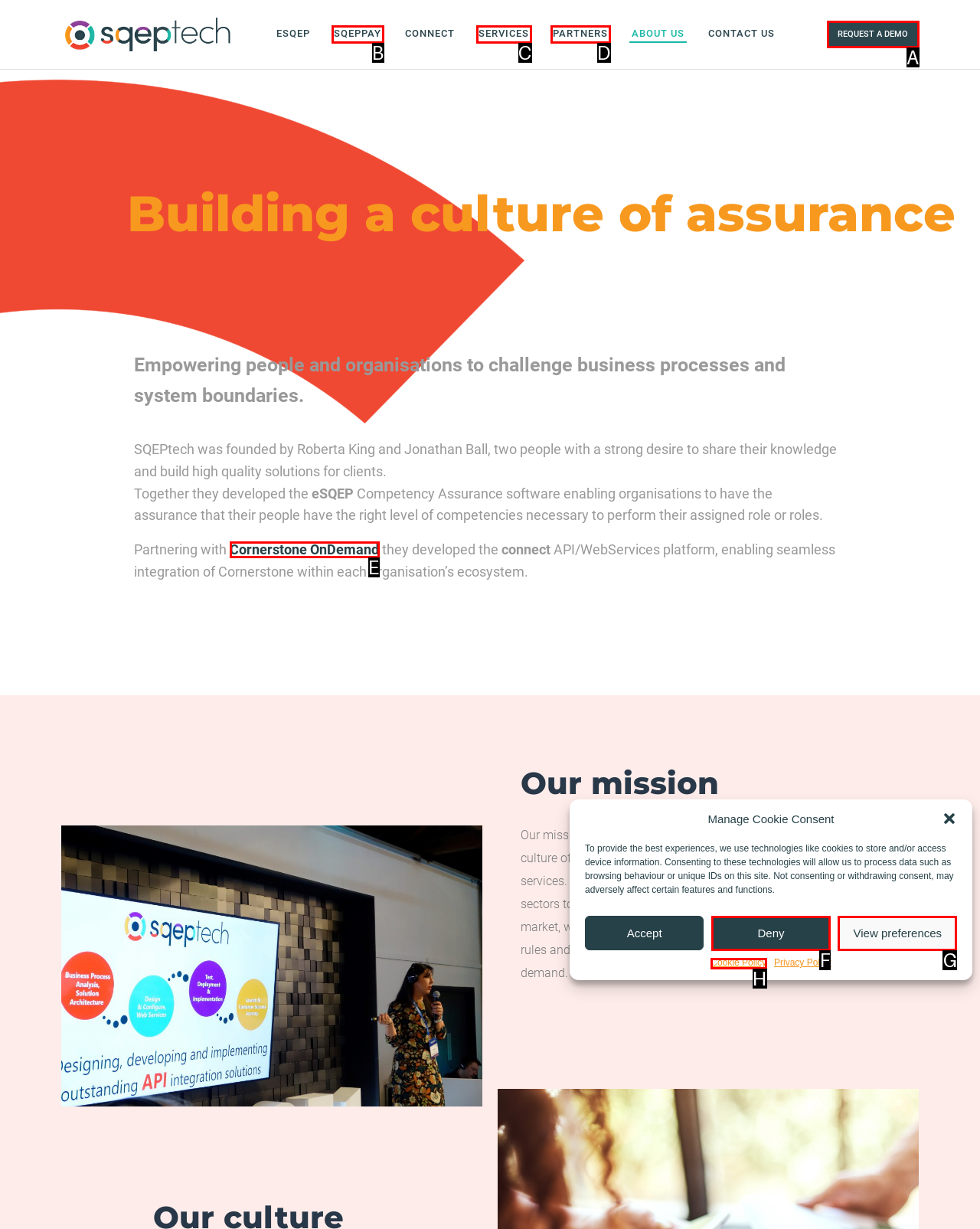Select the option that corresponds to the description: REQUEST A DEMO
Respond with the letter of the matching choice from the options provided.

A